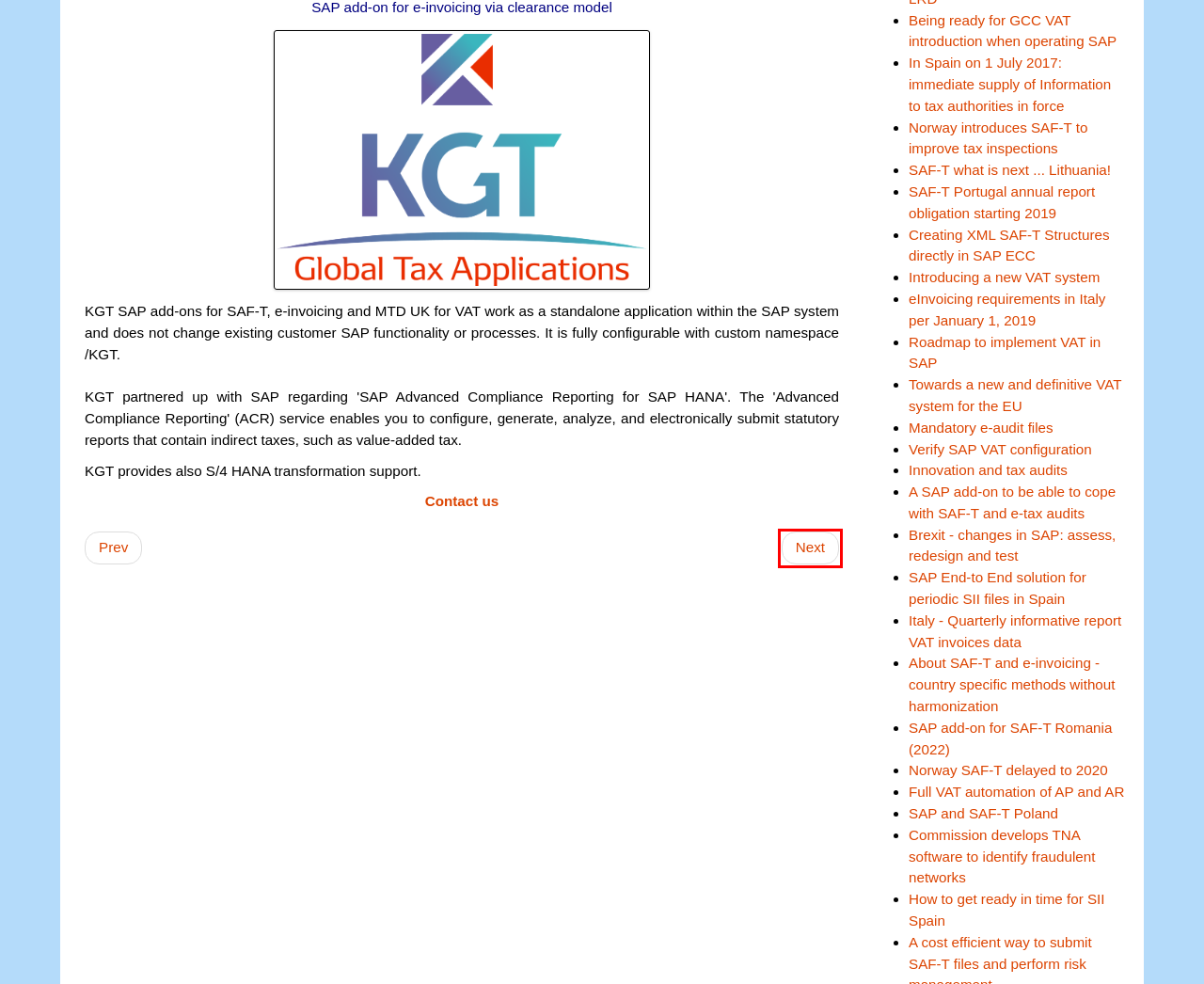Examine the screenshot of a webpage featuring a red bounding box and identify the best matching webpage description for the new page that results from clicking the element within the box. Here are the options:
A. Czech VAT EEA electronic cash registers postponed till January 1, 2023
B. Verify SAP VAT configuration
C. Italy - Quarterly informative report VAT invoices data
D. SAF-T Portugal annual report obligation starting 2019
E. Brexit - changes in SAP: assess, redesign and test
F. Being ready for GCC VAT introduction when operating SAP
G. Full VAT automation of AP and AR
H. A SAP add-on to be able to cope with SAF-T and e-tax audits

A